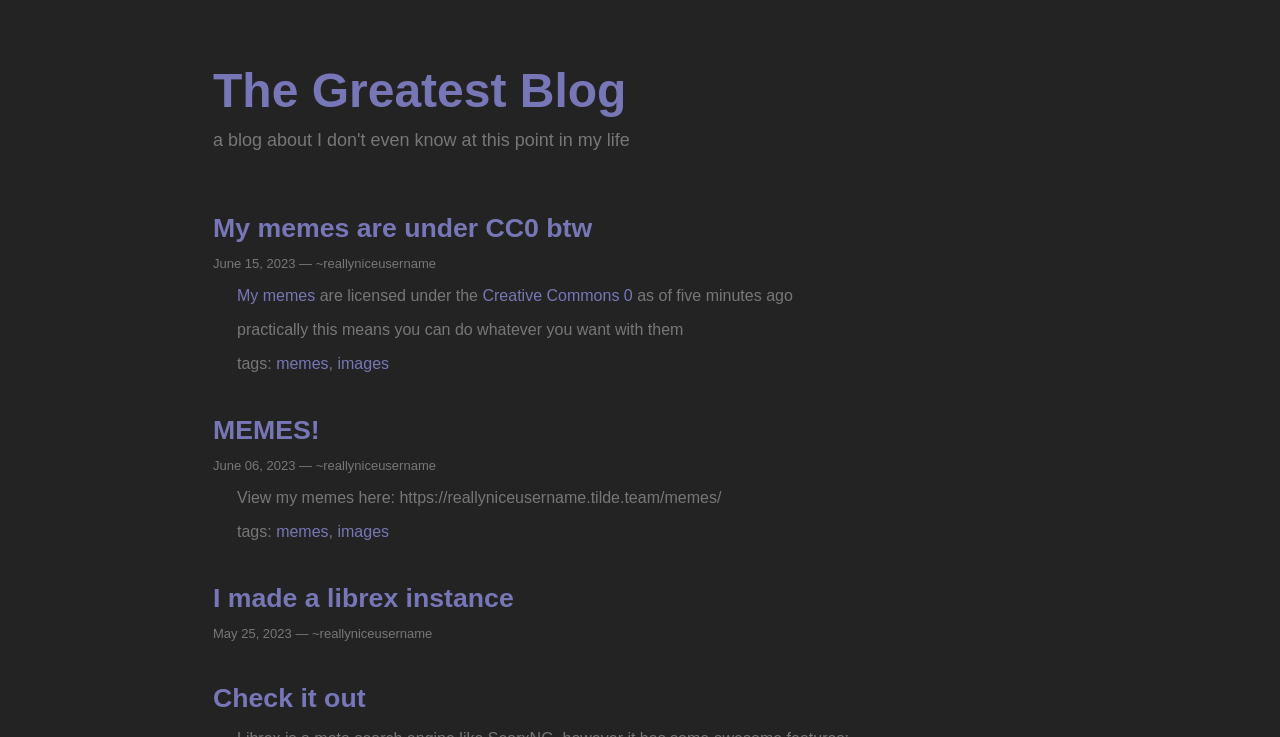Can you find and provide the main heading text of this webpage?

The Greatest Blog